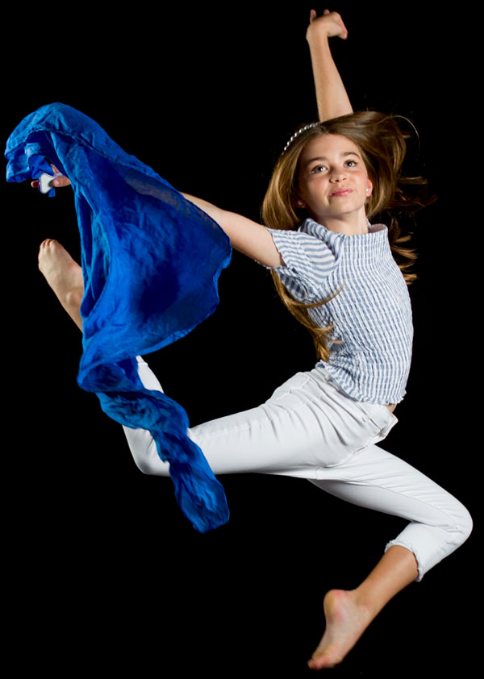What is the girl holding in one hand?
Using the picture, provide a one-word or short phrase answer.

Blue scarf